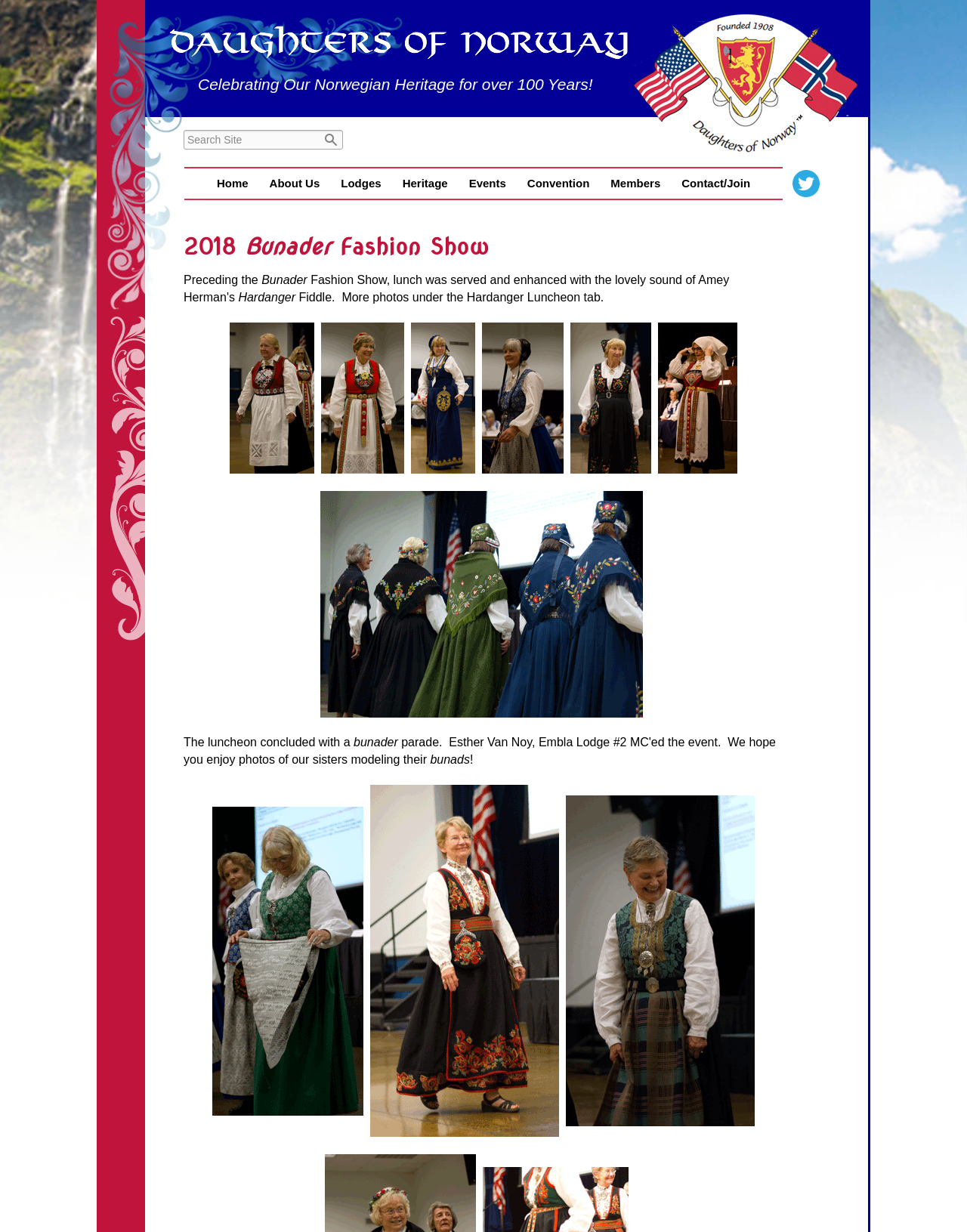Locate the bounding box for the described UI element: "Convention". Ensure the coordinates are four float numbers between 0 and 1, formatted as [left, top, right, bottom].

[0.534, 0.137, 0.621, 0.161]